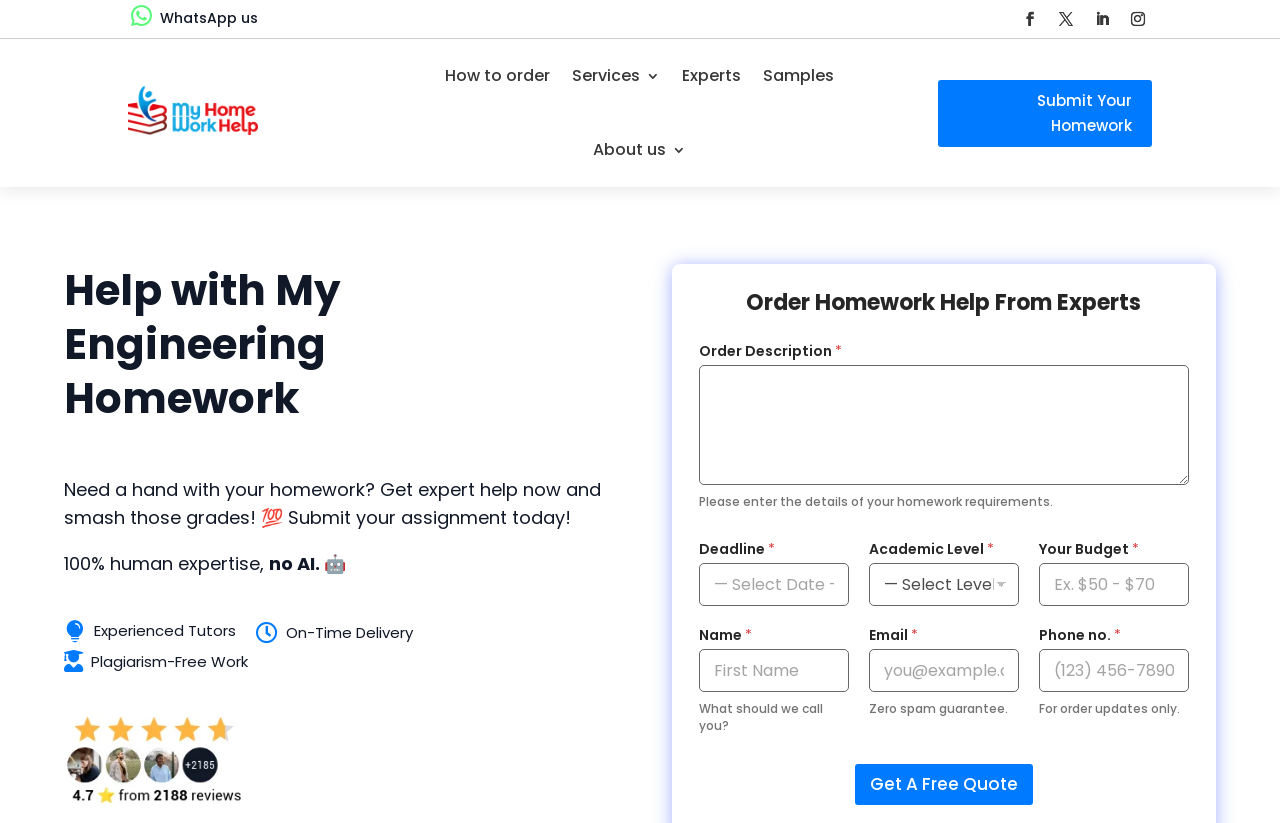Identify the bounding box for the given UI element using the description provided. Coordinates should be in the format (top-left x, top-left y, bottom-right x, bottom-right y) and must be between 0 and 1. Here is the description: How to order

[0.348, 0.047, 0.43, 0.137]